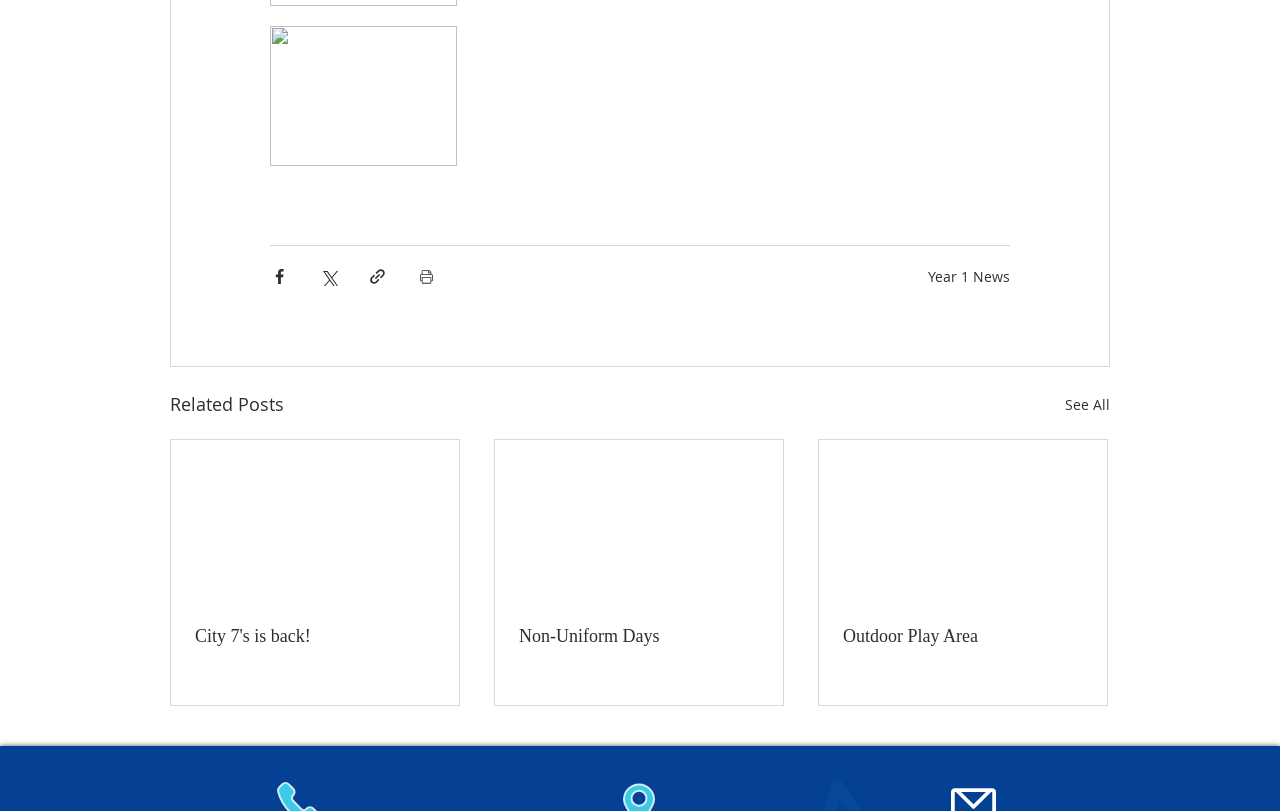Identify the bounding box coordinates of the area that should be clicked in order to complete the given instruction: "Read City 7's is back!". The bounding box coordinates should be four float numbers between 0 and 1, i.e., [left, top, right, bottom].

[0.152, 0.772, 0.34, 0.798]